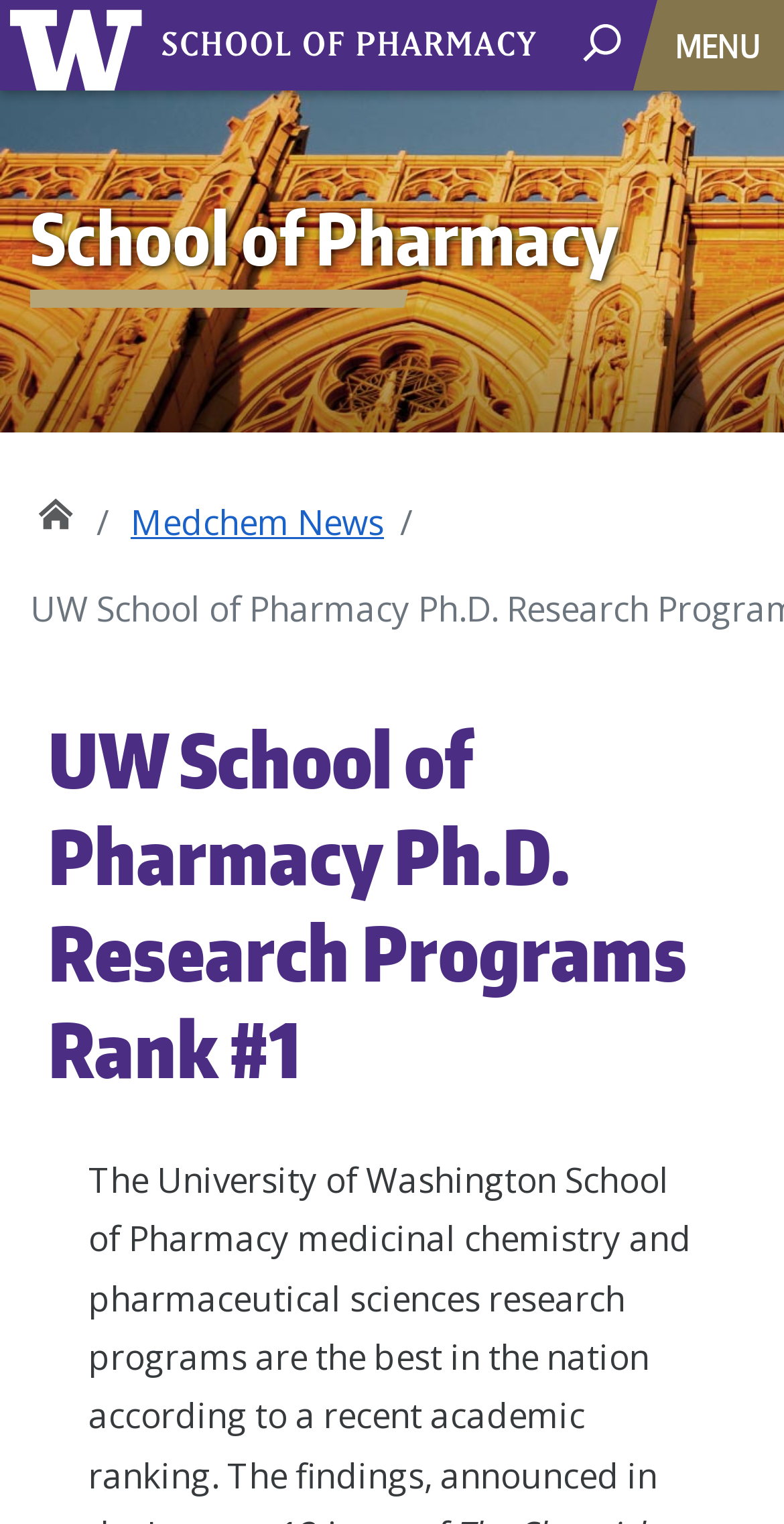Provide the bounding box for the UI element matching this description: "UW School of Pharmacy Home".

[0.013, 0.0, 0.2, 0.059]